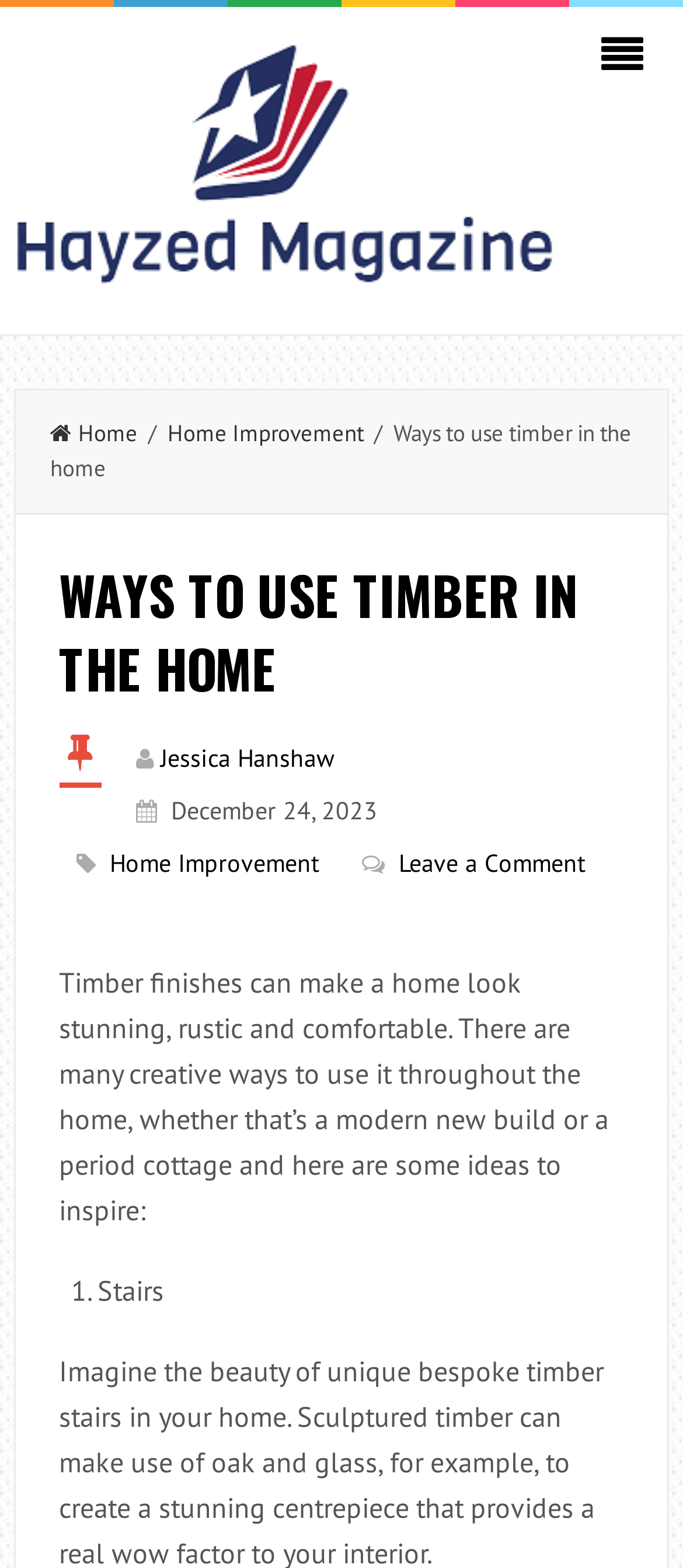What is the date the article was published?
Utilize the information in the image to give a detailed answer to the question.

The date the article was published can be found below the main heading, where it says 'December 24, 2023'.